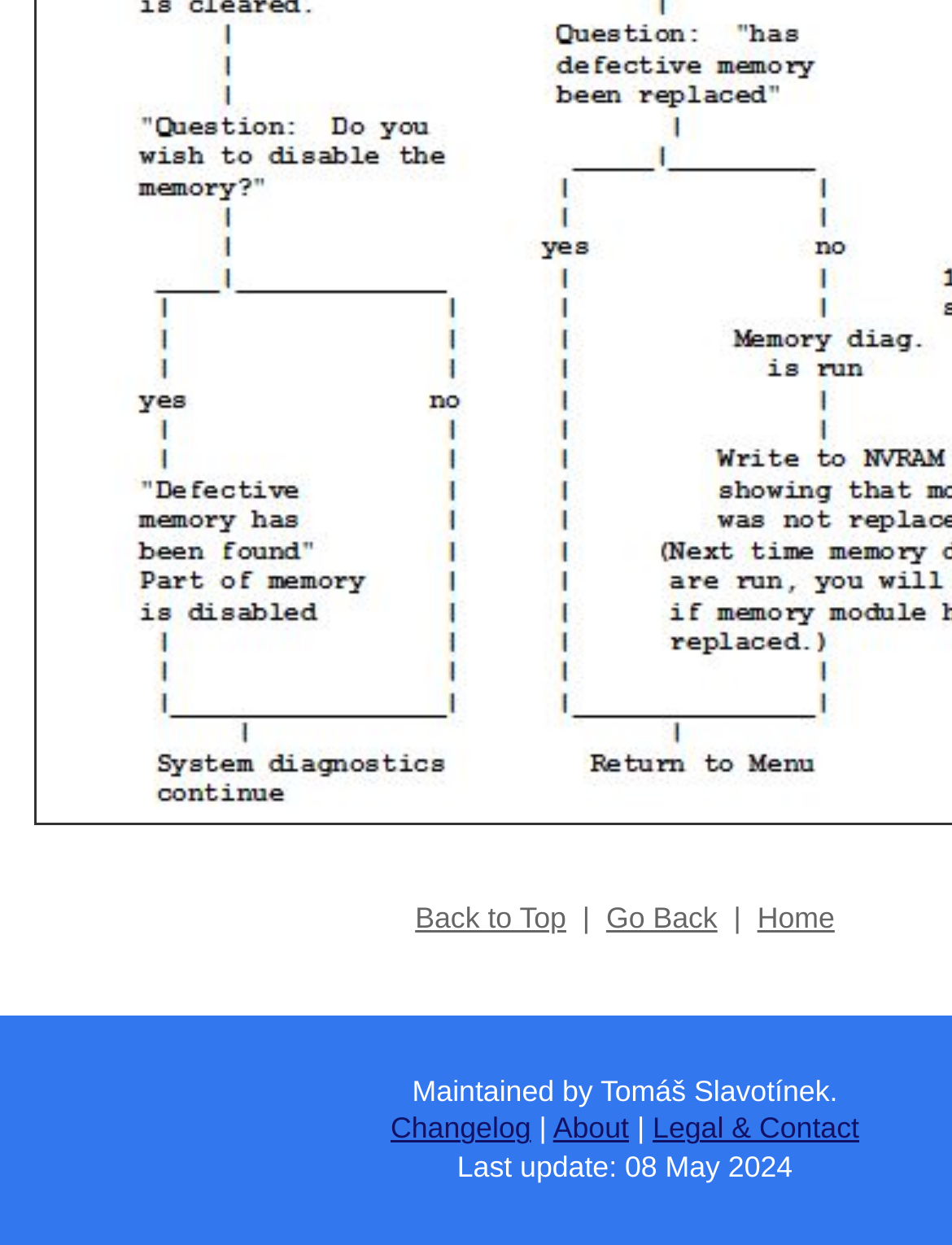Please examine the image and provide a detailed answer to the question: What is the position of the 'Changelog' link?

I compared the y1 and y2 coordinates of the 'Changelog' link and the 'About' link and found that the 'Changelog' link has smaller y1 and y2 values, which means it is located above the 'About' link.